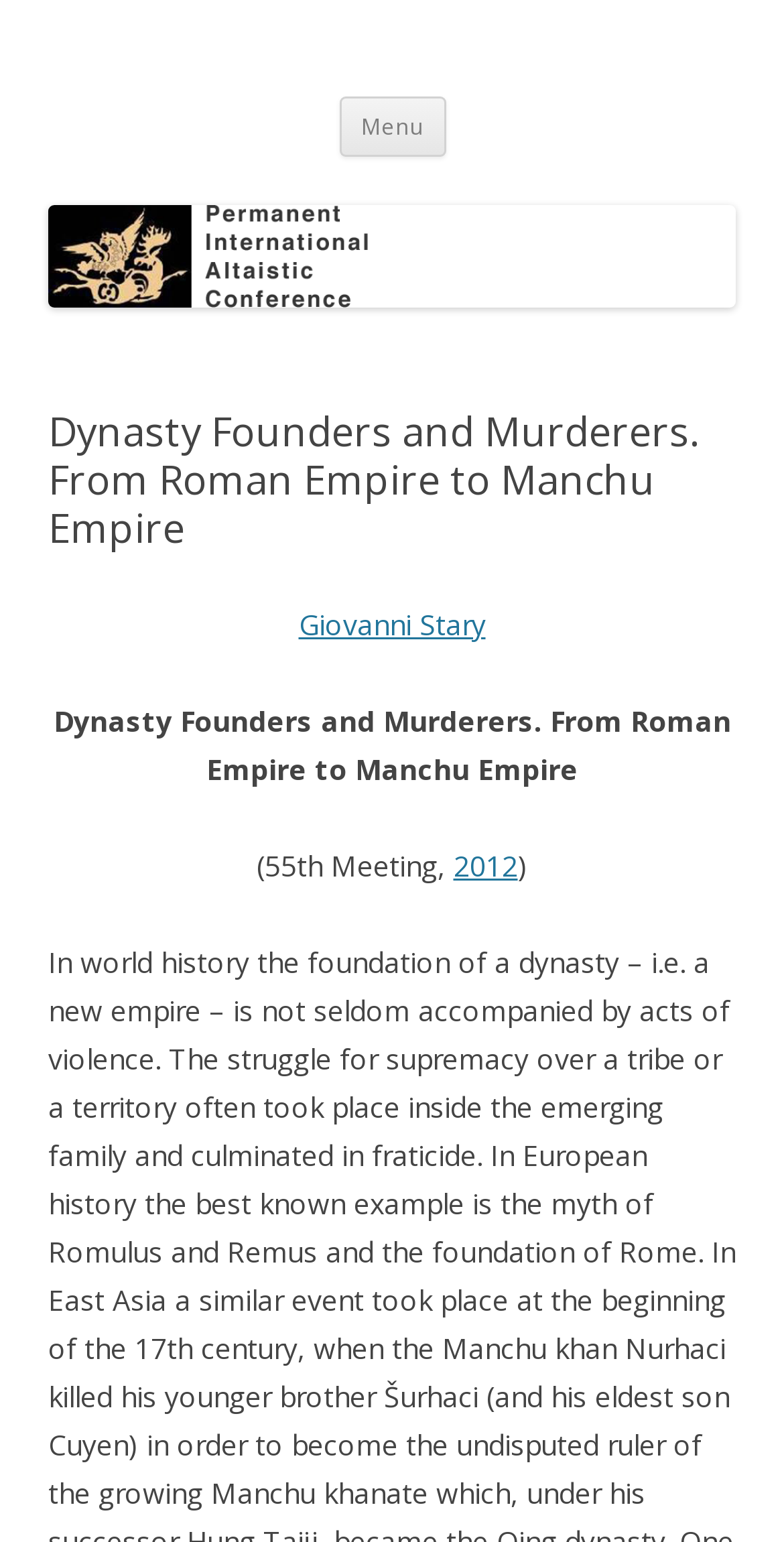What is the name of the conference?
Based on the screenshot, provide a one-word or short-phrase response.

Permanent International Altaistic Conference